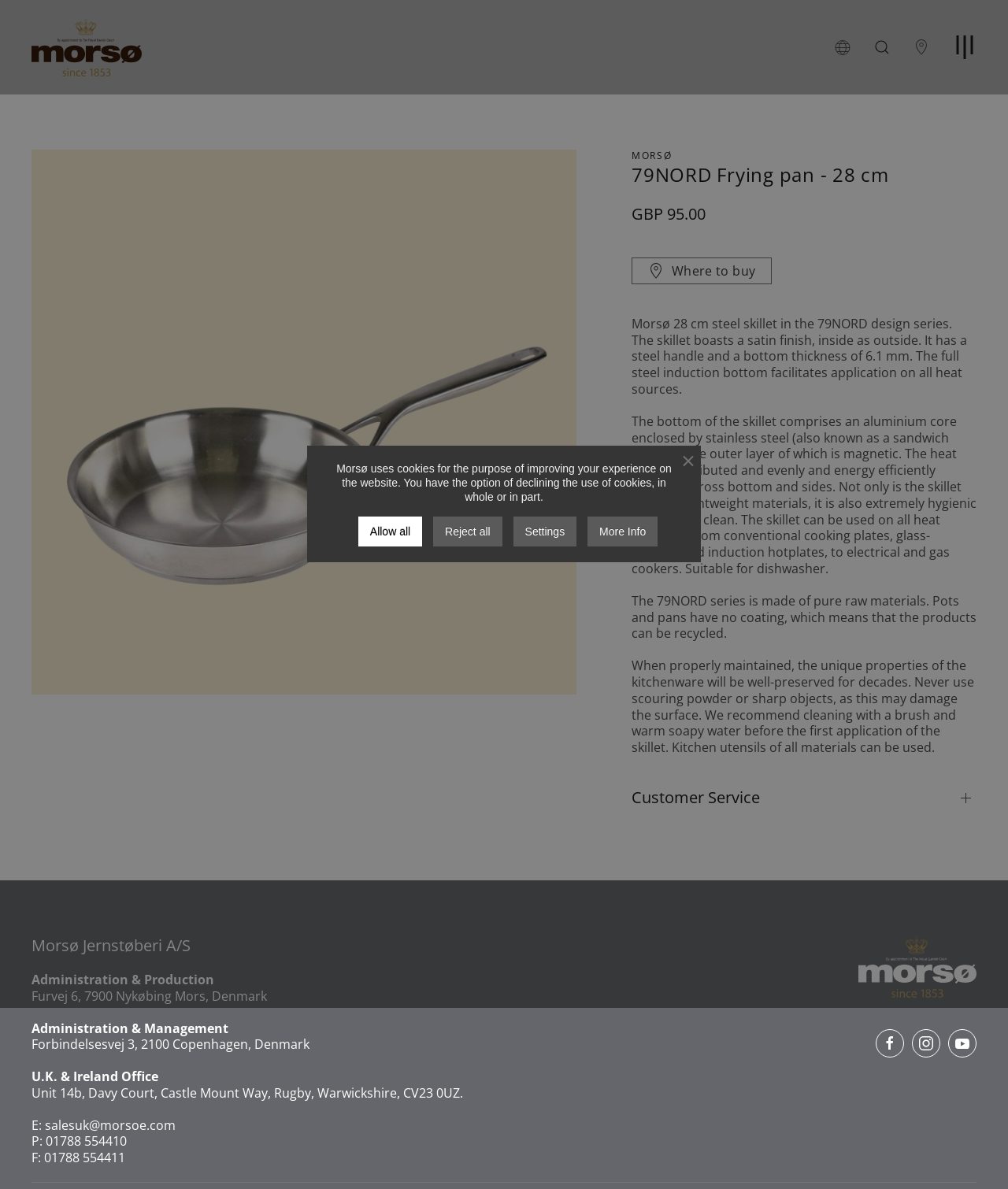Could you specify the bounding box coordinates for the clickable section to complete the following instruction: "Contact Customer Service"?

[0.627, 0.662, 0.969, 0.681]